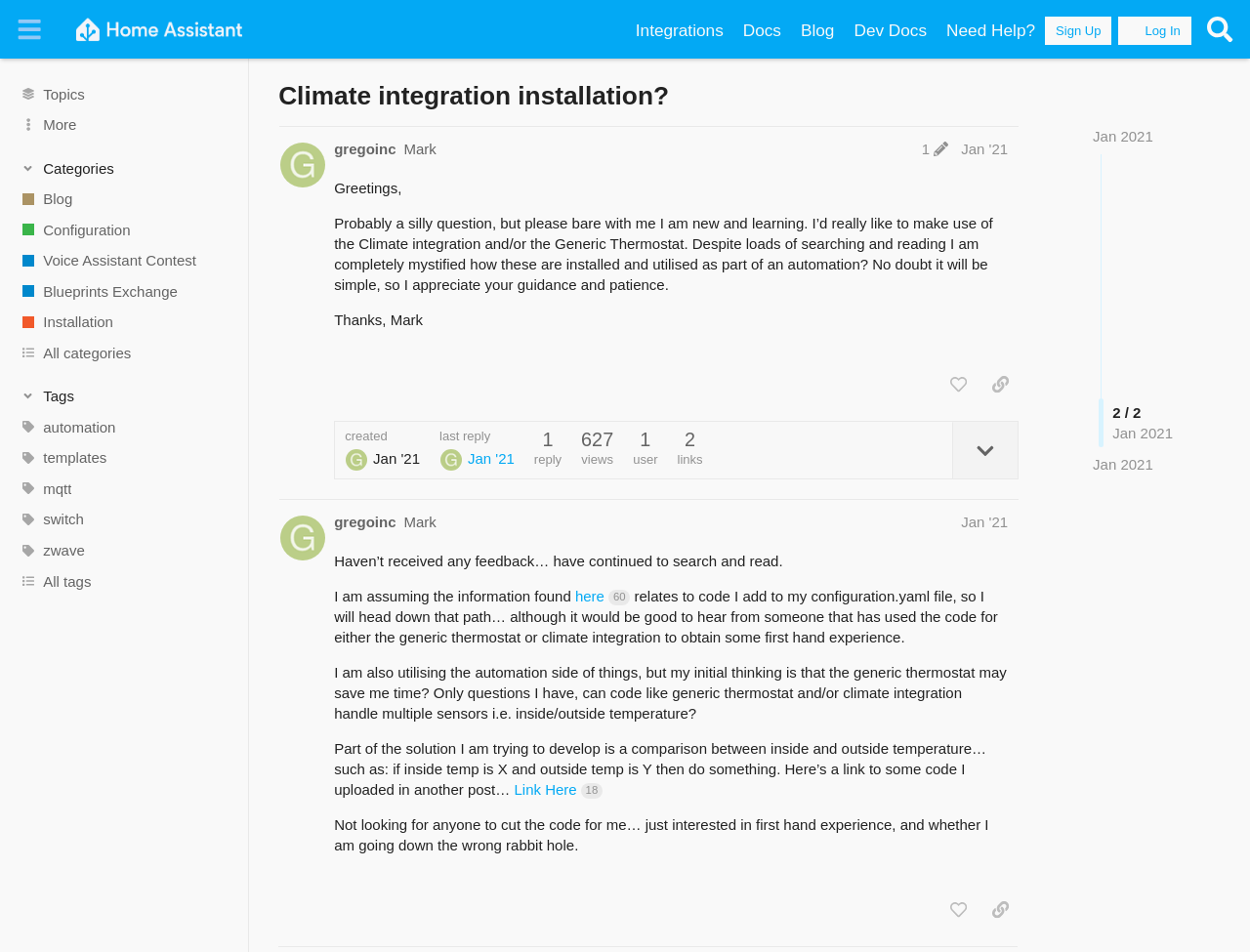Find the bounding box coordinates of the area to click in order to follow the instruction: "Click on the 'like this post' button".

[0.752, 0.386, 0.781, 0.422]